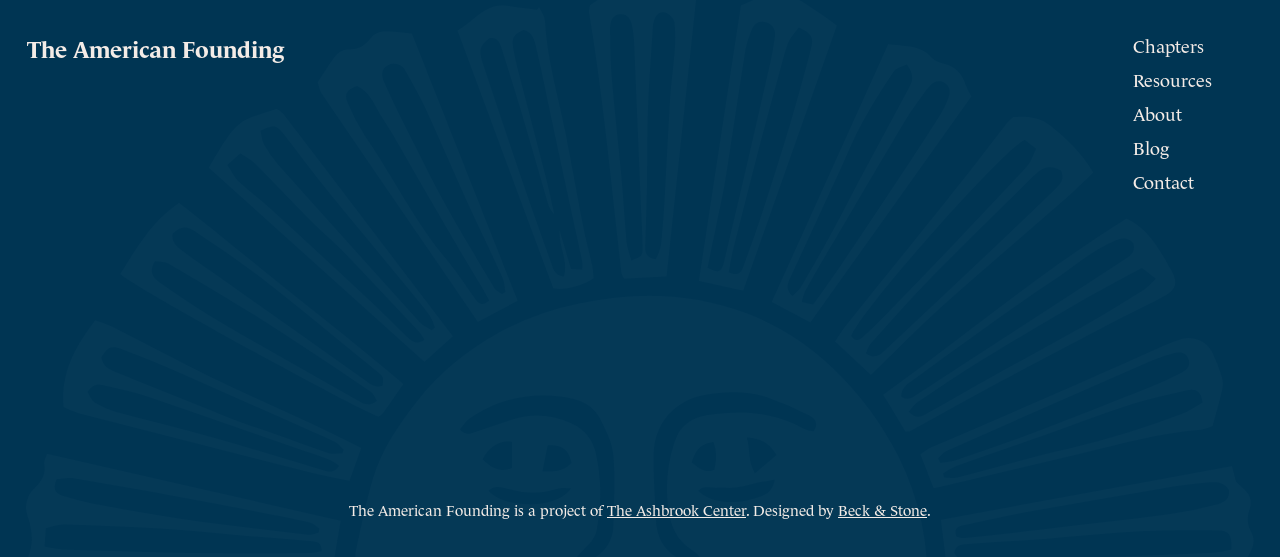Locate the bounding box coordinates of the clickable region to complete the following instruction: "check out Beck & Stone."

[0.655, 0.894, 0.724, 0.932]